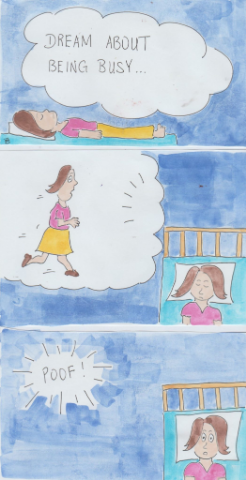Using the image as a reference, answer the following question in as much detail as possible:
What is the expression on the woman's face in the final panel?

In the final panel of the comic strip, the woman's expression shifts to one of astonishment, capturing the comedic essence of the narrative. This is evident from the sudden twist in the story, indicated by the word 'POOF!', which jolts her from her imaginative busy day into reality.